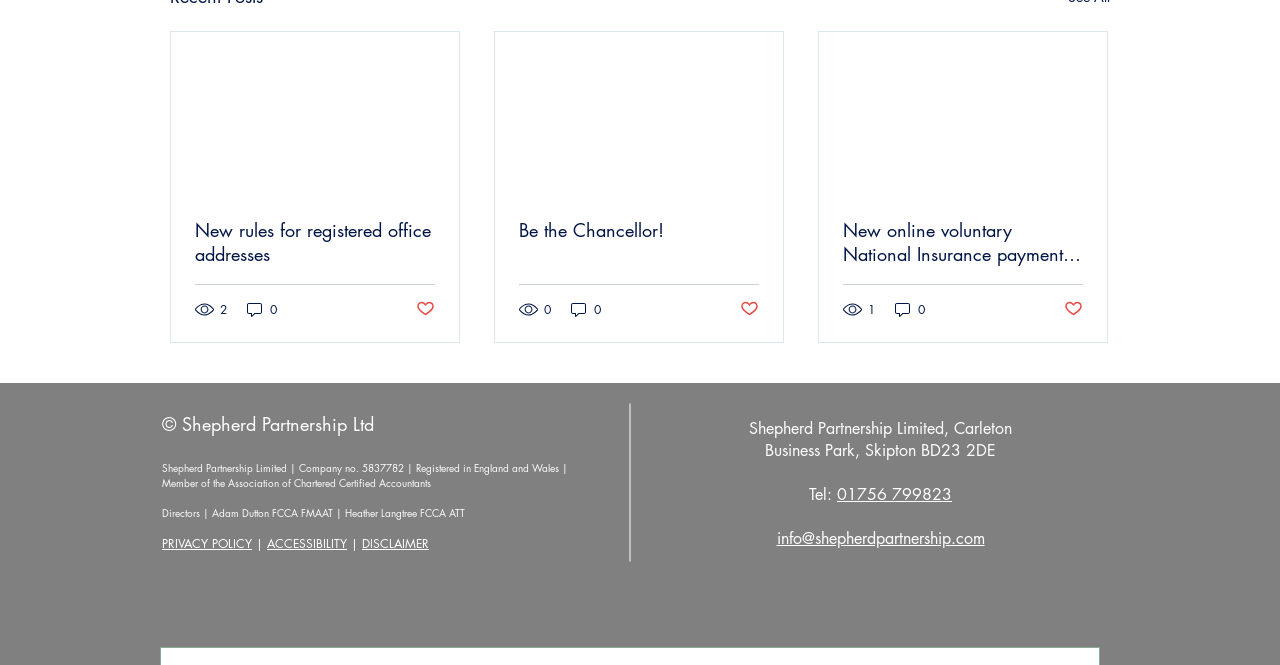Show the bounding box coordinates for the element that needs to be clicked to execute the following instruction: "View the post with 2 views". Provide the coordinates in the form of four float numbers between 0 and 1, i.e., [left, top, right, bottom].

[0.152, 0.451, 0.179, 0.479]